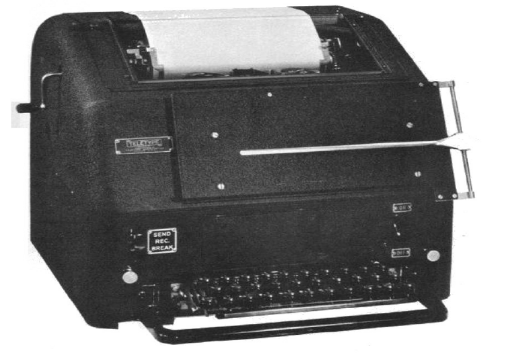Convey a rich and detailed description of the image.

The image depicts a vintage teleprinter, a device commonly used for sending and receiving typed messages over telecommunication lines. Characterized by its robust, black casing, the teleprinter features a paper feed mechanism visible at the top, suggesting it is ready for operation. 

Below the paper feed, various mechanical components and buttons are present, including a prominent control panel labeled "SEND," "REC," and "BREAK." This device likely served as a crucial tool in communication, particularly in the mid-20th century, facilitating the exchange of information in both commercial and military contexts. The presence of the keys signifies the manual input method, indicative of the technology from its era. Overall, the teleprinter represents an important historical advancement in communication technology.